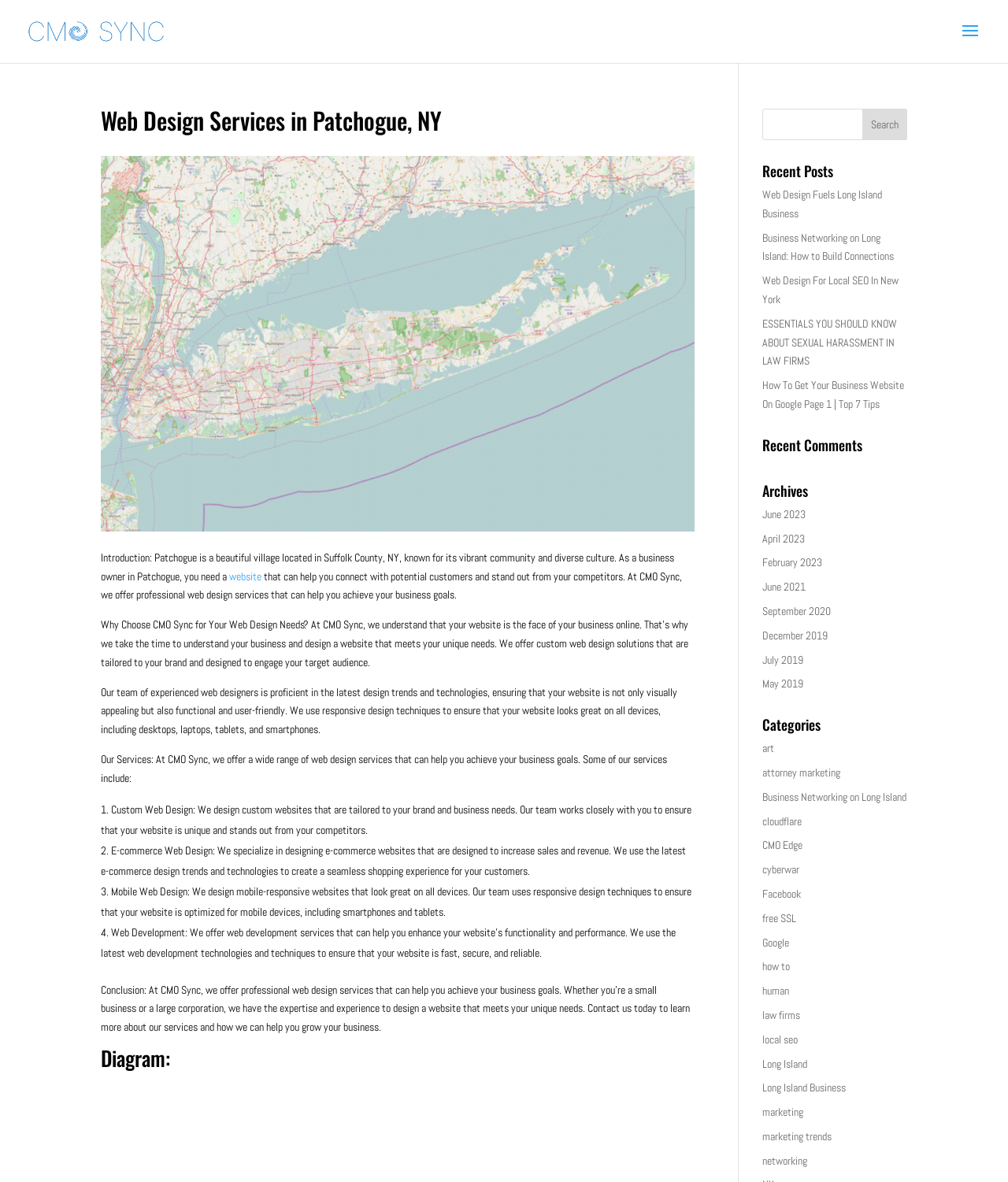Find the bounding box coordinates for the area that must be clicked to perform this action: "Learn more about custom web design".

[0.1, 0.679, 0.686, 0.708]